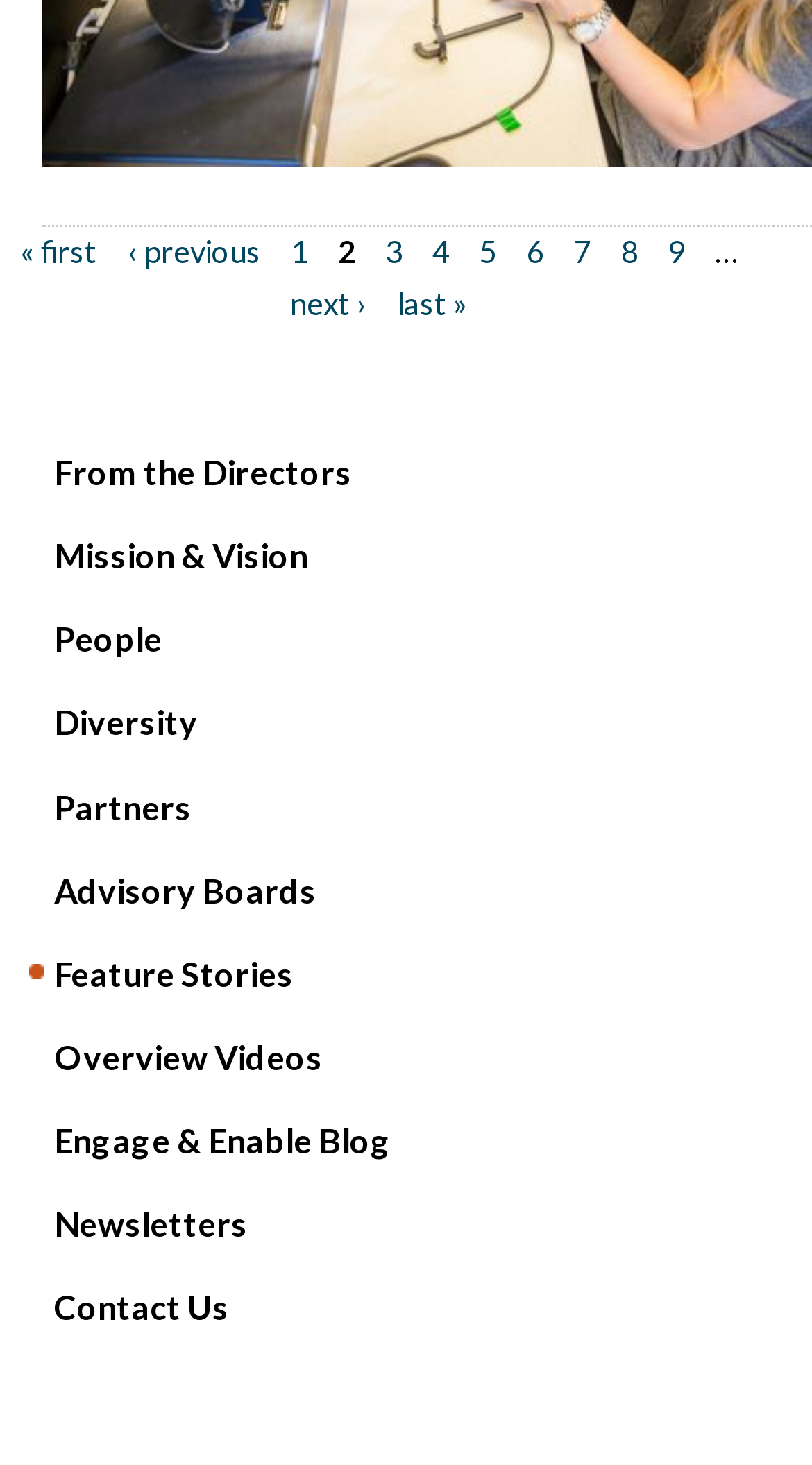What is the first page navigation link?
Please provide a comprehensive answer based on the contents of the image.

The first page navigation link is located at the top left corner of the webpage, with a bounding box of [0.025, 0.159, 0.119, 0.184]. It is a link element with the text '« first'.